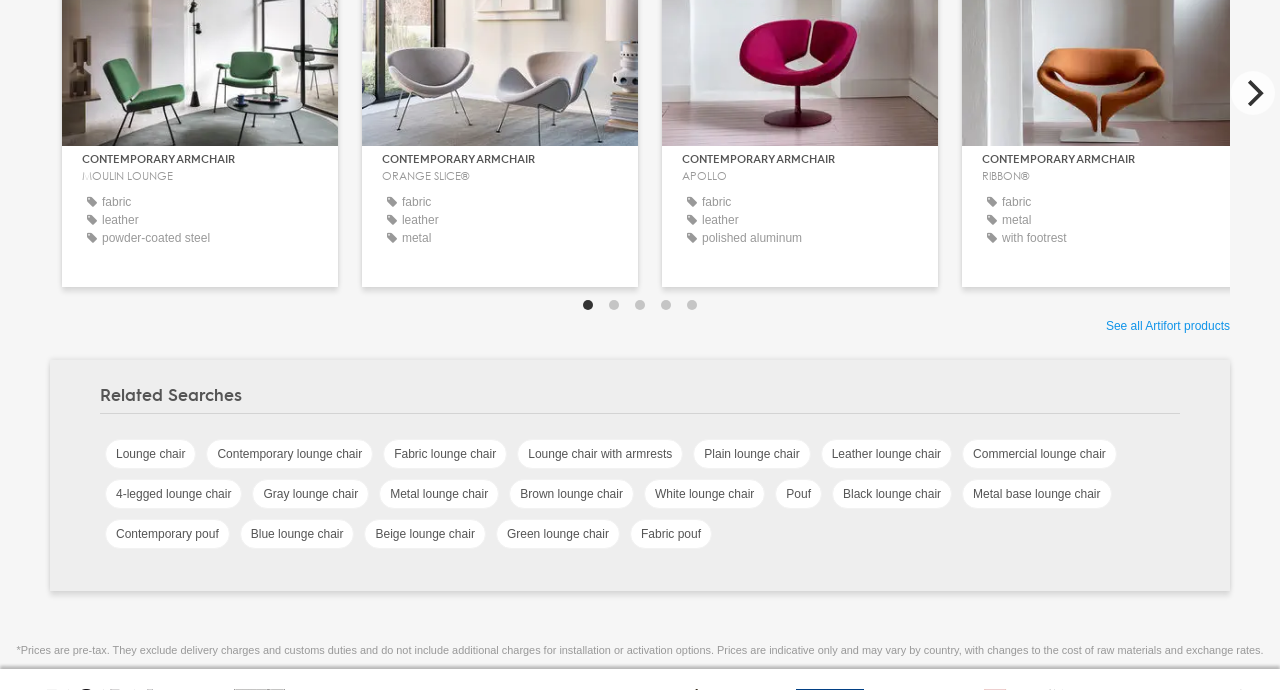What is the purpose of the 'Next' button?
Look at the image and respond with a single word or a short phrase.

To go to the next page